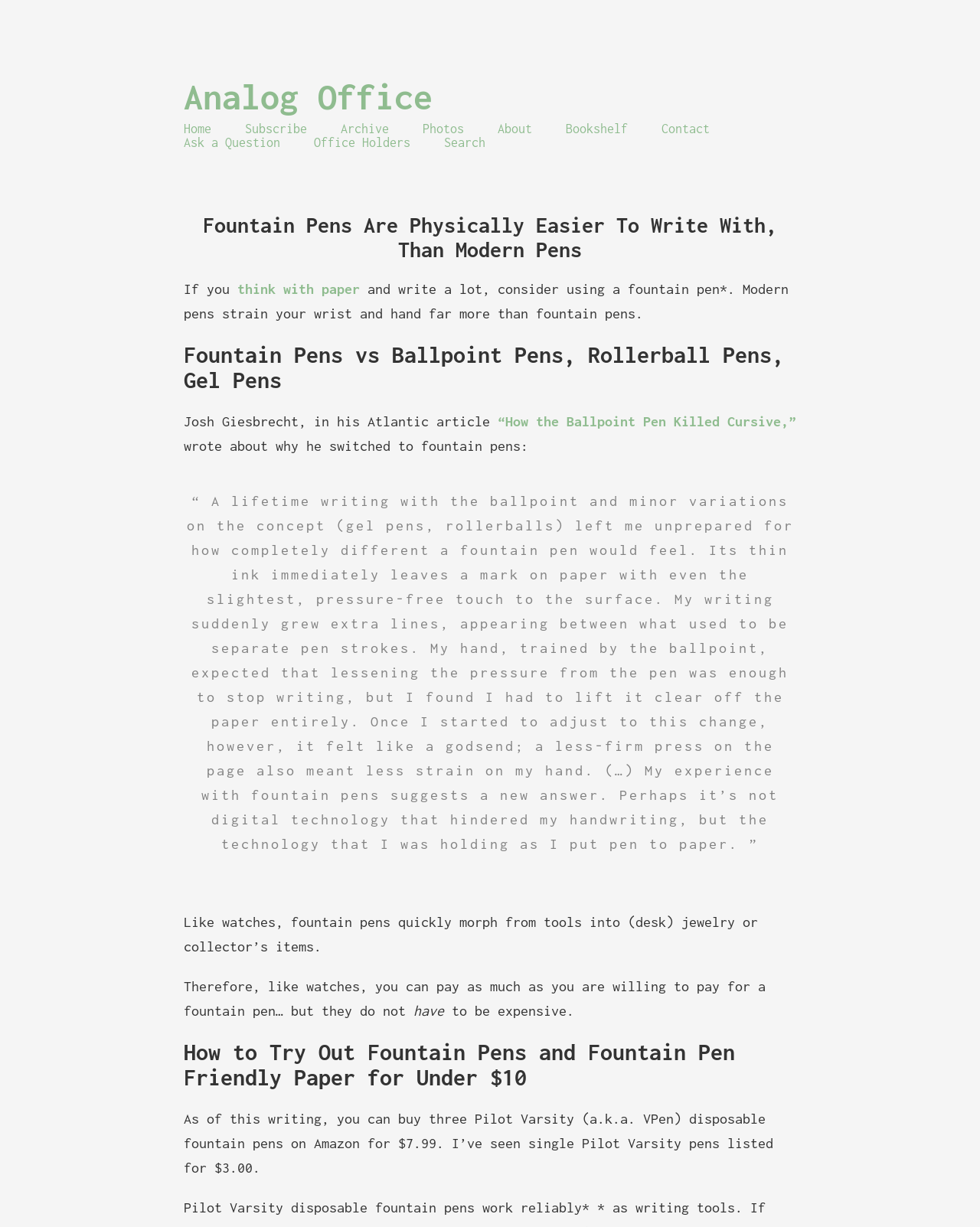What is the main topic of this webpage?
Use the information from the image to give a detailed answer to the question.

Based on the webpage content, it appears that the main topic is discussing the benefits of using fountain pens, comparing them to modern pens, and providing information on how to try them out.